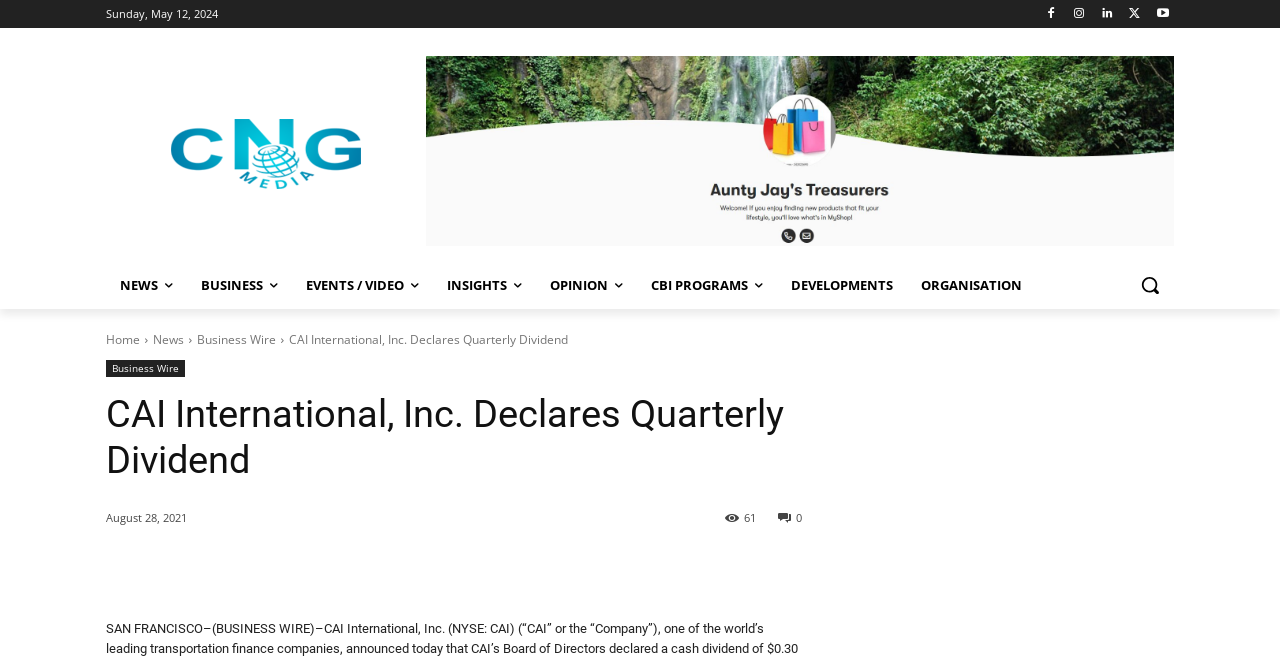Find the bounding box coordinates of the element to click in order to complete the given instruction: "Go to the news page."

[0.083, 0.394, 0.146, 0.467]